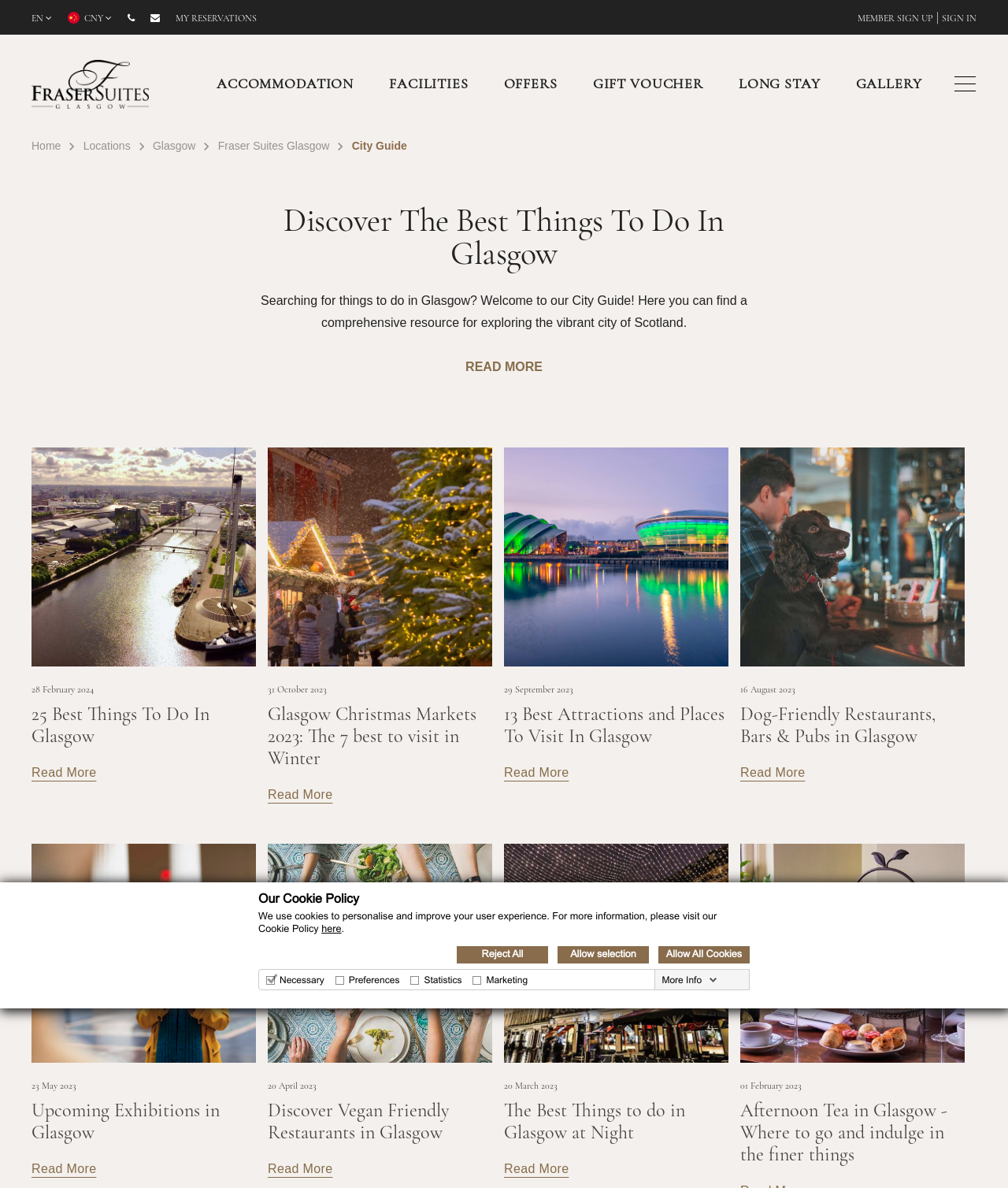Provide an in-depth caption for the elements present on the webpage.

The webpage is a city guide for Glasgow, Scotland, providing information on attractions, things to do, and events in the city. At the top of the page, there is a navigation bar with links to different sections, including "Accommodation", "Facilities", "Offers", and more. Below the navigation bar, there is a breadcrumb trail showing the current location, "Fraser Suites Glasgow" > "Glasgow" > "Locations" > "Home".

The main content of the page is divided into sections, starting with a heading "Discover The Best Things To Do In Glasgow" and a brief introduction to the city guide. Below this, there is a call-to-action button "READ MORE" and a series of 18 groups, each containing an image, a heading, and a link to read more. These groups appear to be articles or attractions in Glasgow, with titles such as "25 Best Things To Do In Glasgow", "Glasgow Christmas Markets 2023", and "Dog-Friendly Restaurants, Bars & Pubs in Glasgow". Each group also has a date and a brief summary of the article.

On the right side of the page, there is a column with links to "MY RESERVATIONS", "MEMBER SIGN UP", and "SIGN IN", as well as a language selection dropdown and a currency selection dropdown. At the bottom of the page, there is a cookie policy dialog with options to accept or reject cookies.

Overall, the webpage is a comprehensive guide to Glasgow, providing information on attractions, events, and things to do in the city, as well as accommodation and facilities.